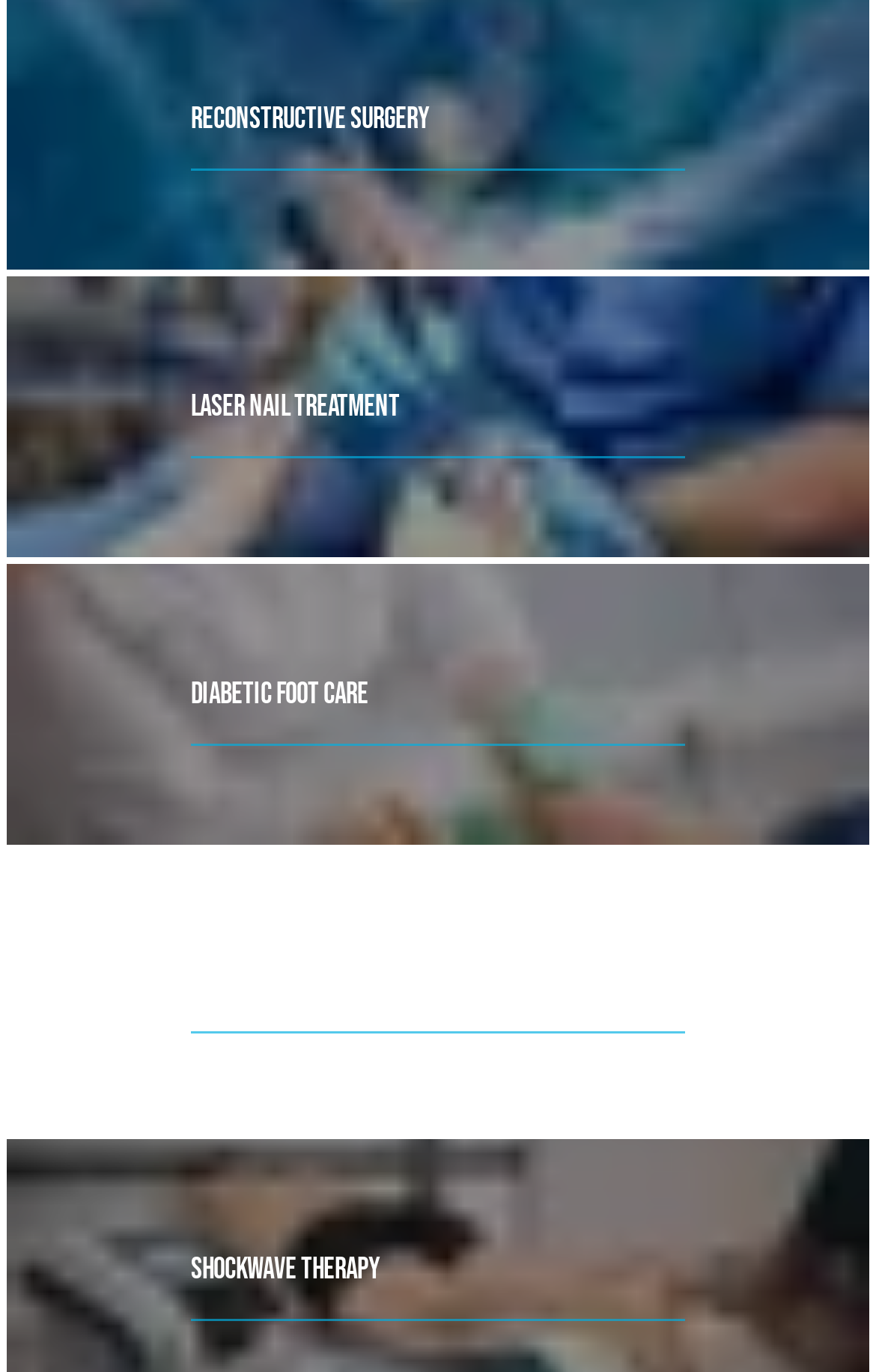Use a single word or phrase to answer the question:
How many images are on the webpage?

3